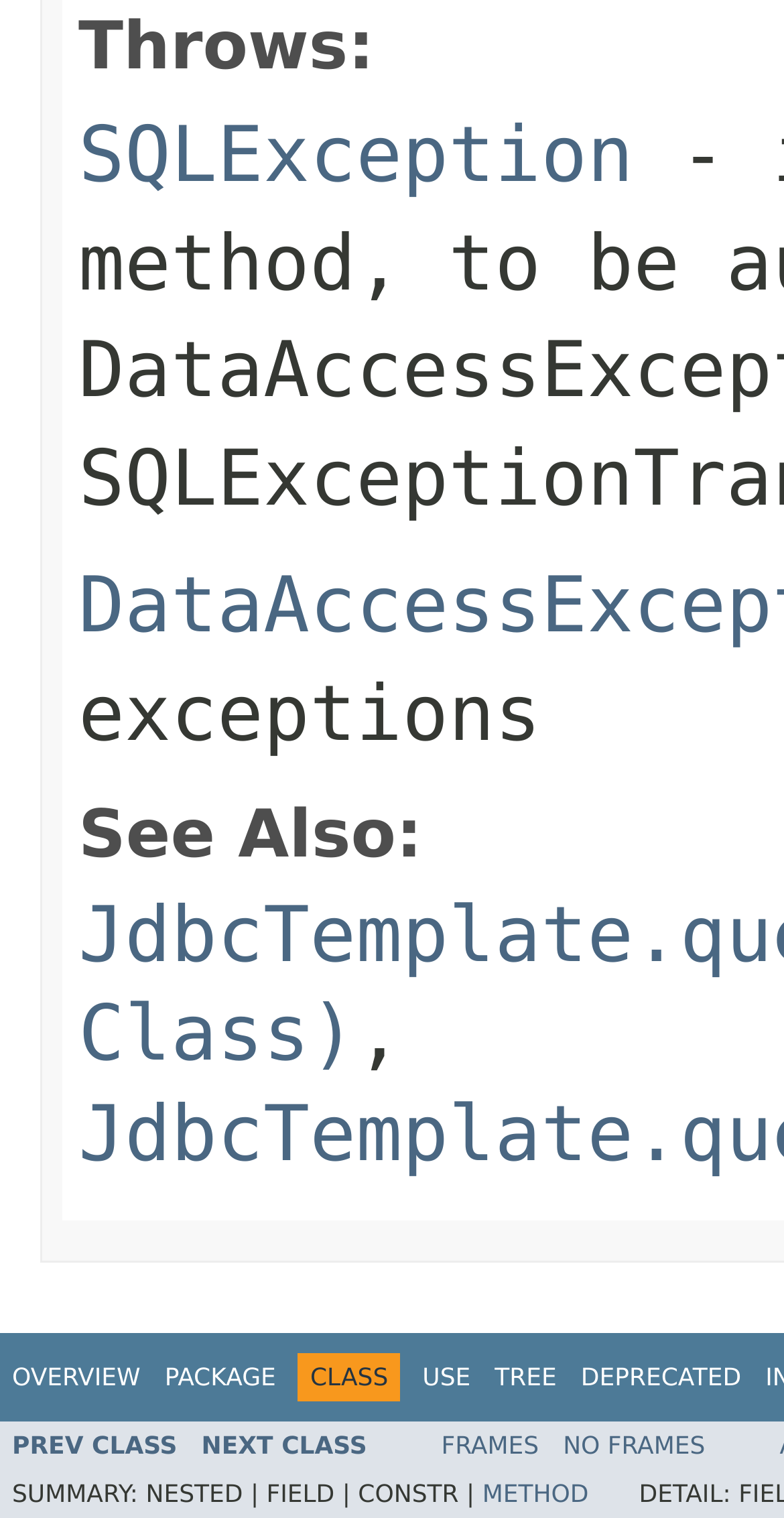Using the webpage screenshot, find the UI element described by Conoscienti & Ledbetter. Provide the bounding box coordinates in the format (top-left x, top-left y, bottom-right x, bottom-right y), ensuring all values are floating point numbers between 0 and 1.

None